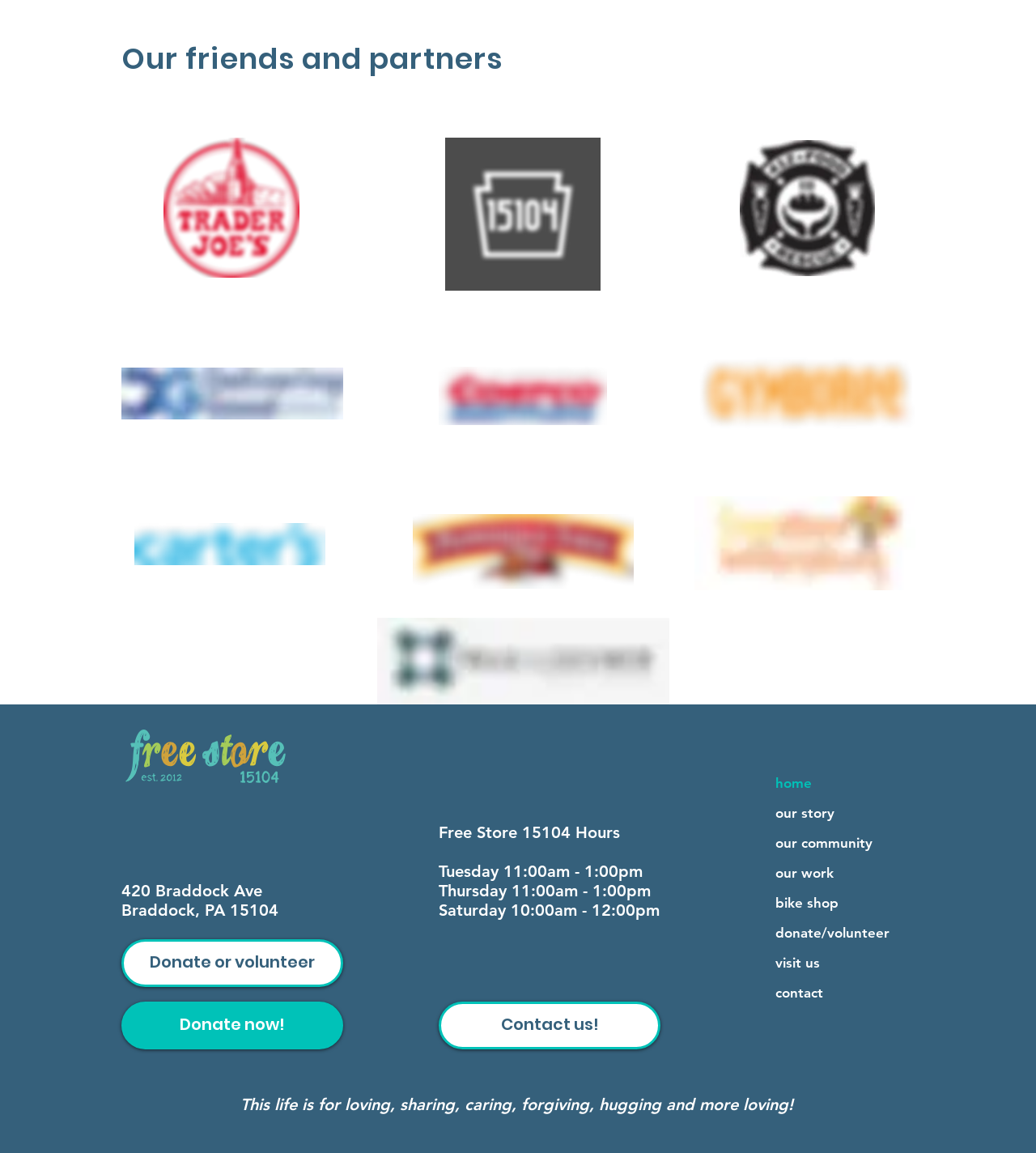Specify the bounding box coordinates of the area that needs to be clicked to achieve the following instruction: "Read the post dated JANUARY 9, 2019".

None